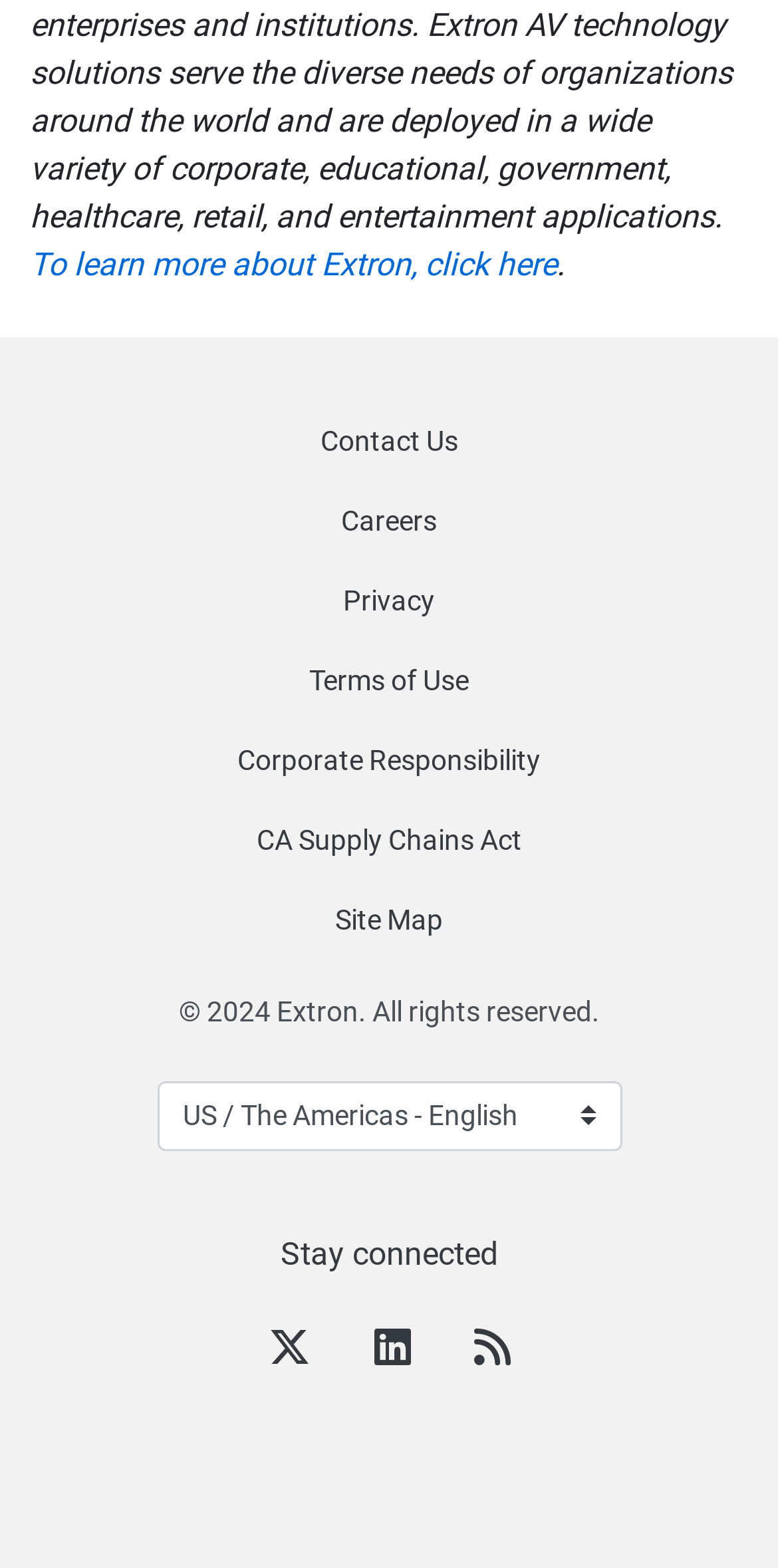What is the purpose of the 'Select Language' combobox?
Deliver a detailed and extensive answer to the question.

I inferred the purpose of the 'Select Language' combobox by looking at its text and its type, which is a combobox with a popup menu. This suggests that it allows the user to select a language from a list of options.